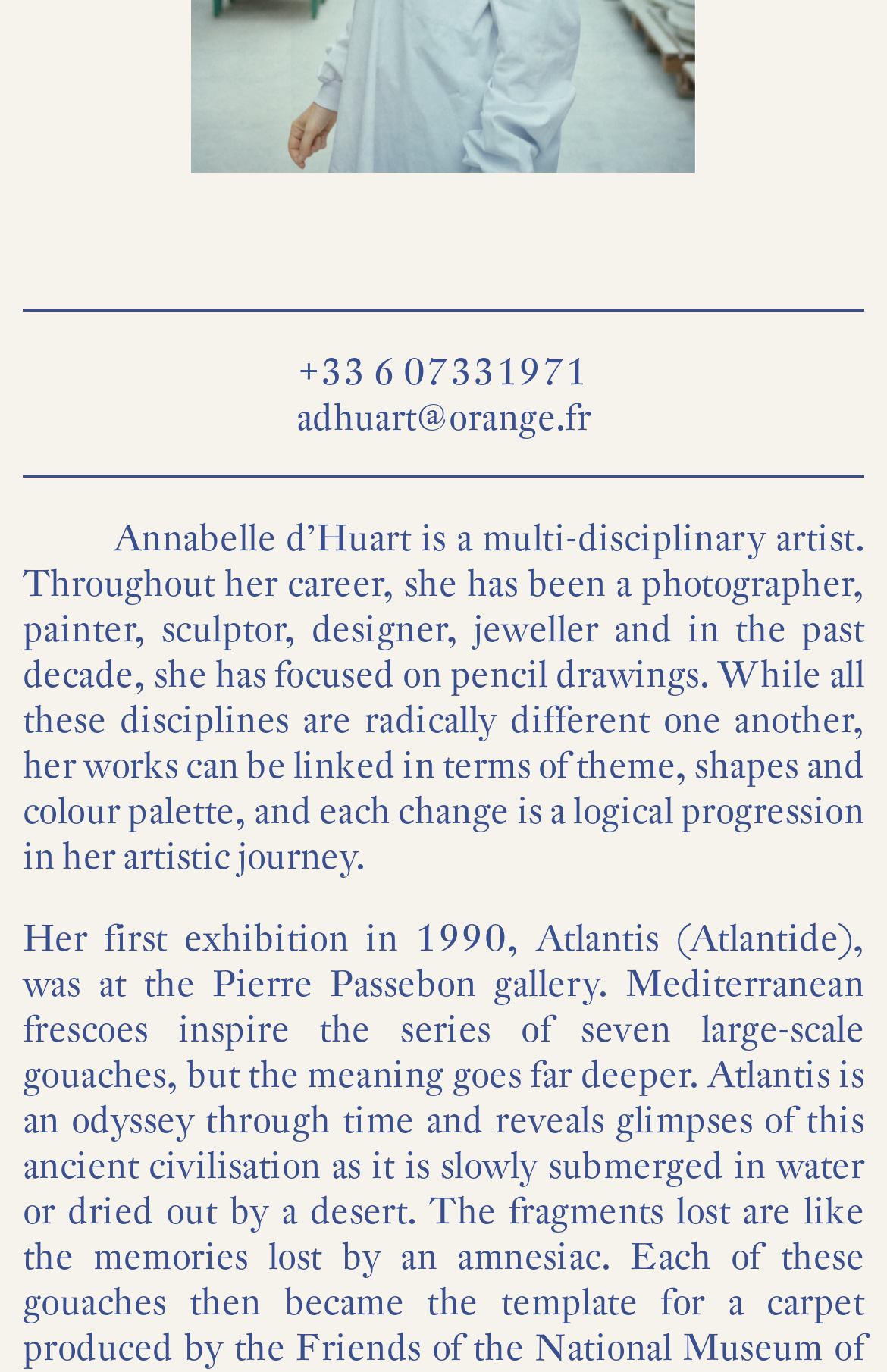Identify the bounding box for the described UI element: "+33 6 07331971".

[0.337, 0.254, 0.663, 0.287]